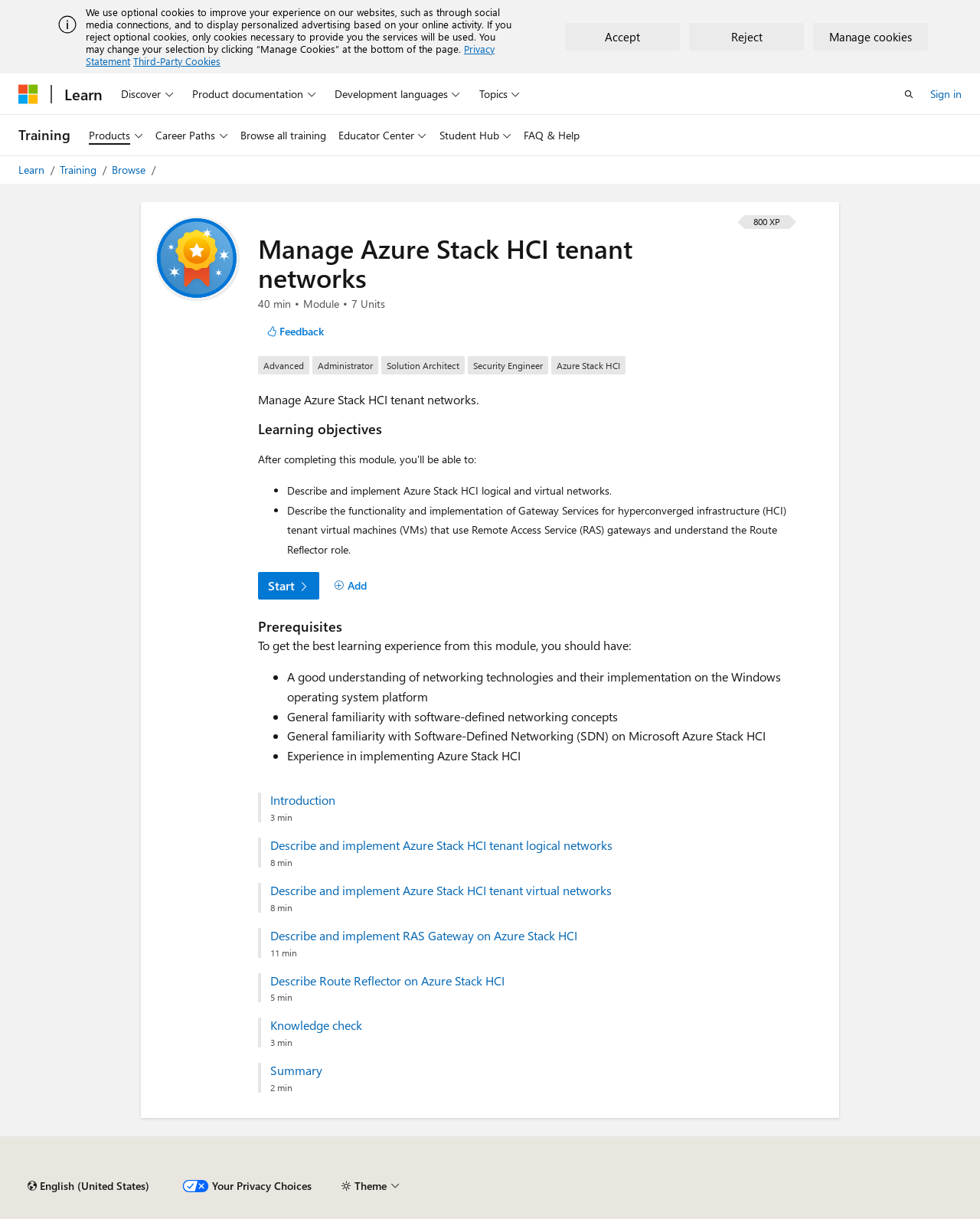Determine the bounding box coordinates for the clickable element to execute this instruction: "View the 'Learning objectives'". Provide the coordinates as four float numbers between 0 and 1, i.e., [left, top, right, bottom].

[0.263, 0.346, 0.824, 0.358]